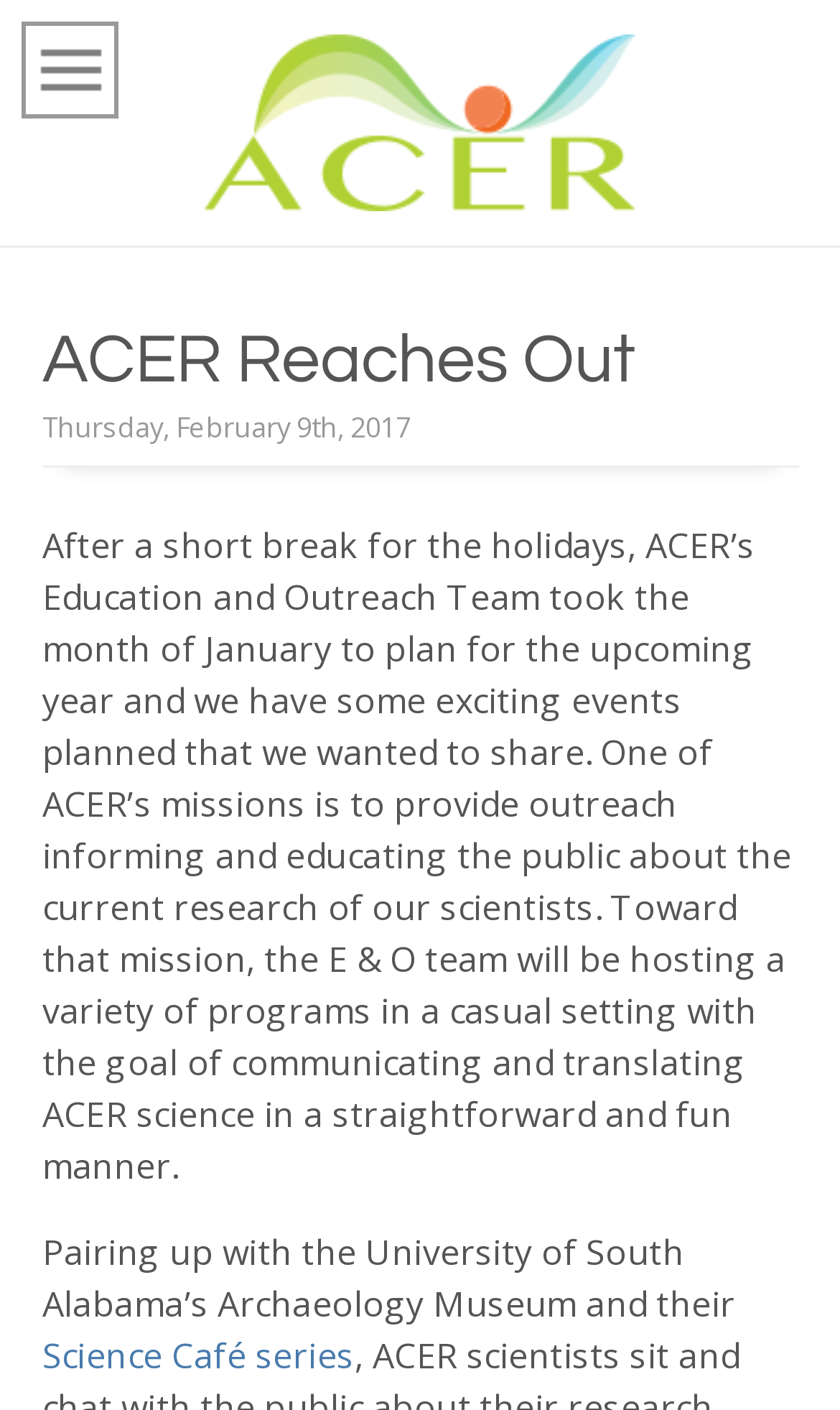Can you give a comprehensive explanation to the question given the content of the image?
What is the name of the series mentioned in the text?

The name of the series can be determined by looking at the link element with the text 'Science Café series'.